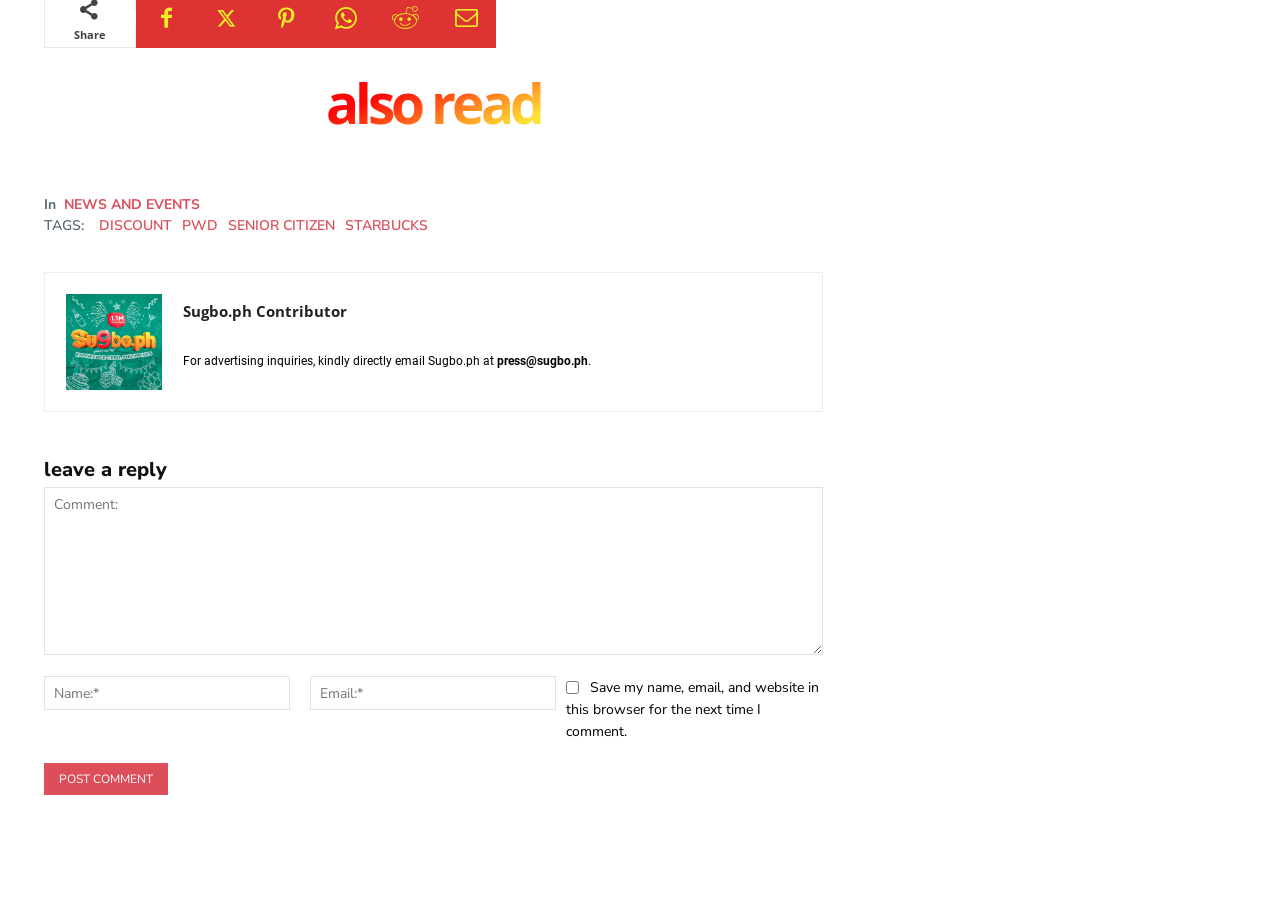Please provide the bounding box coordinates for the element that needs to be clicked to perform the following instruction: "Click the 'Post Comment' button". The coordinates should be given as four float numbers between 0 and 1, i.e., [left, top, right, bottom].

[0.034, 0.832, 0.131, 0.867]